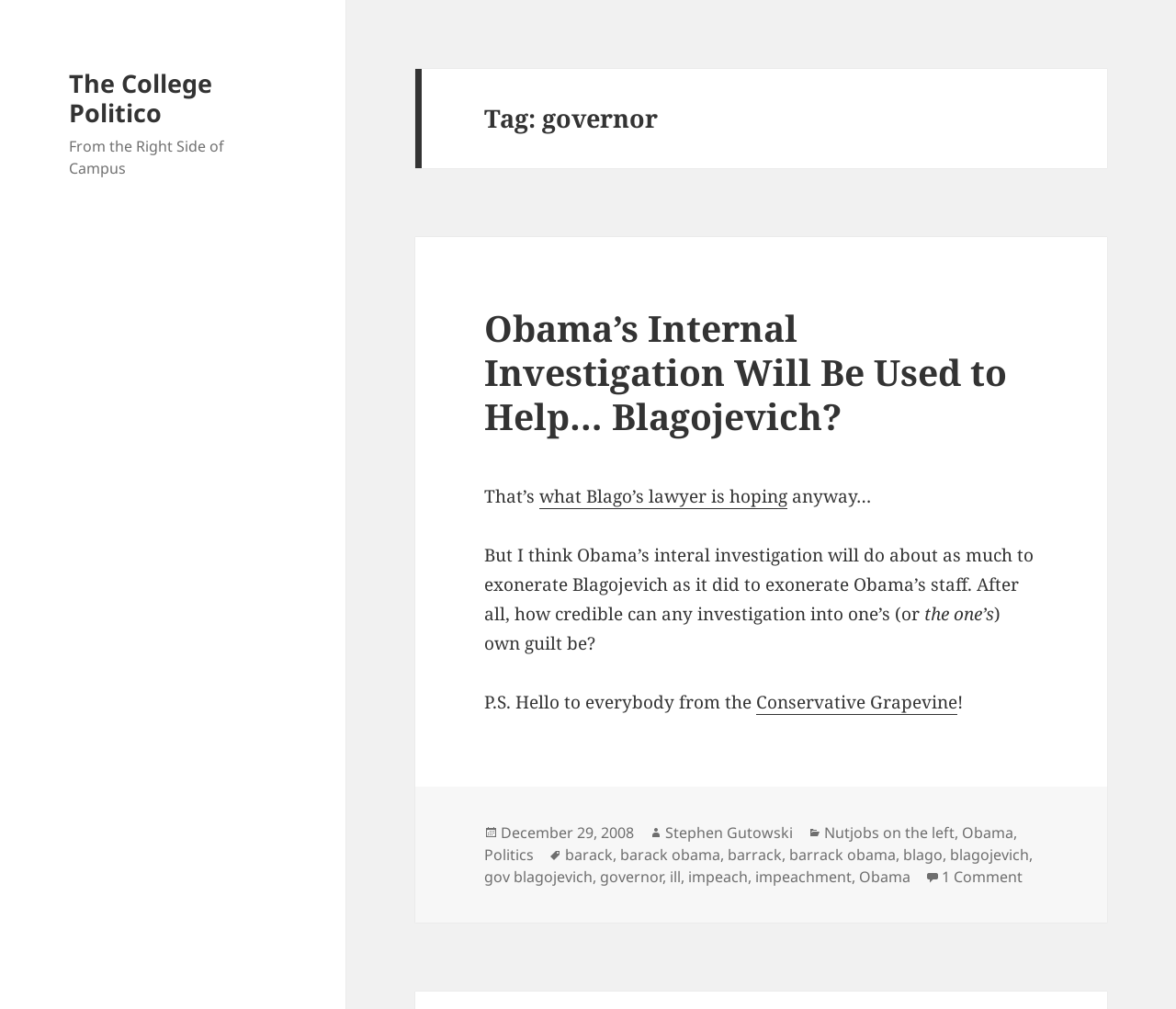Who is the author of the article?
Please respond to the question with as much detail as possible.

I found the author's name by looking at the link element with the text 'Stephen Gutowski' which is a child of the FooterAsNonLandmark element and has a sibling element with the text 'Author'.